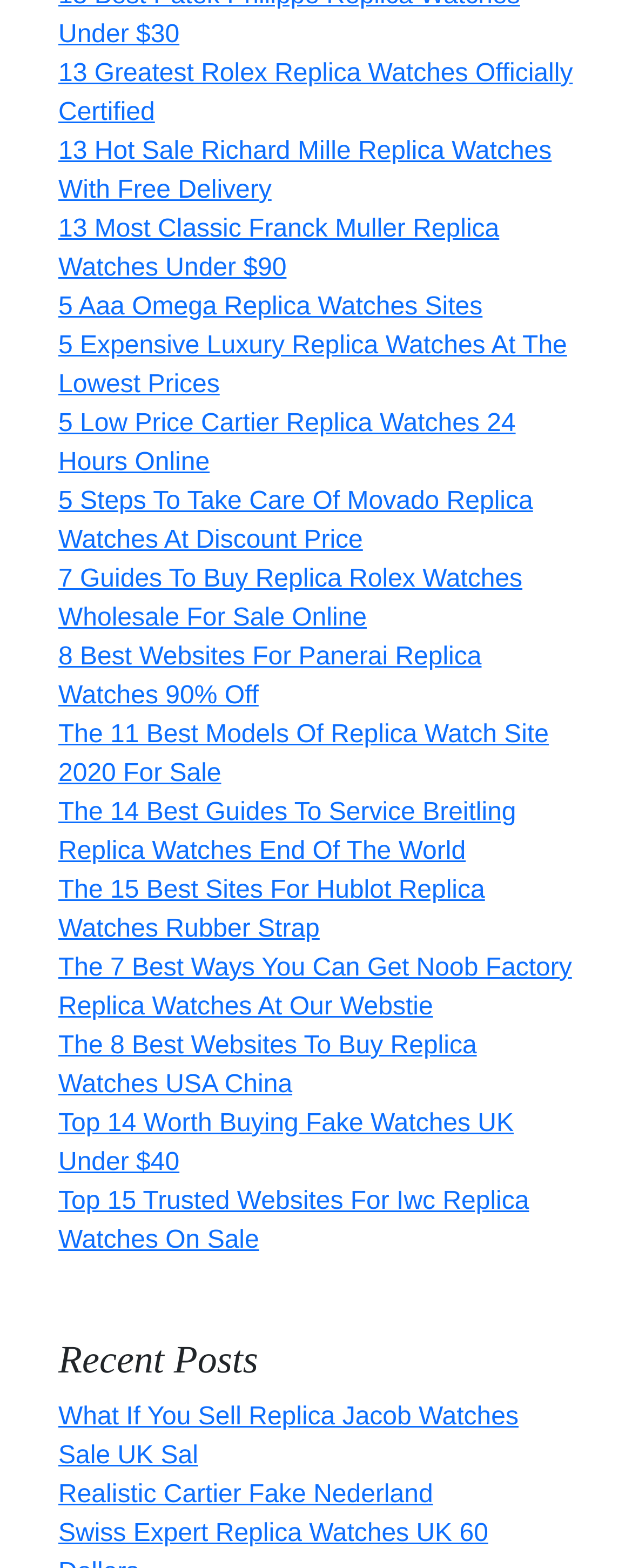Use a single word or phrase to respond to the question:
What is the topic of the webpage?

Replica Watches